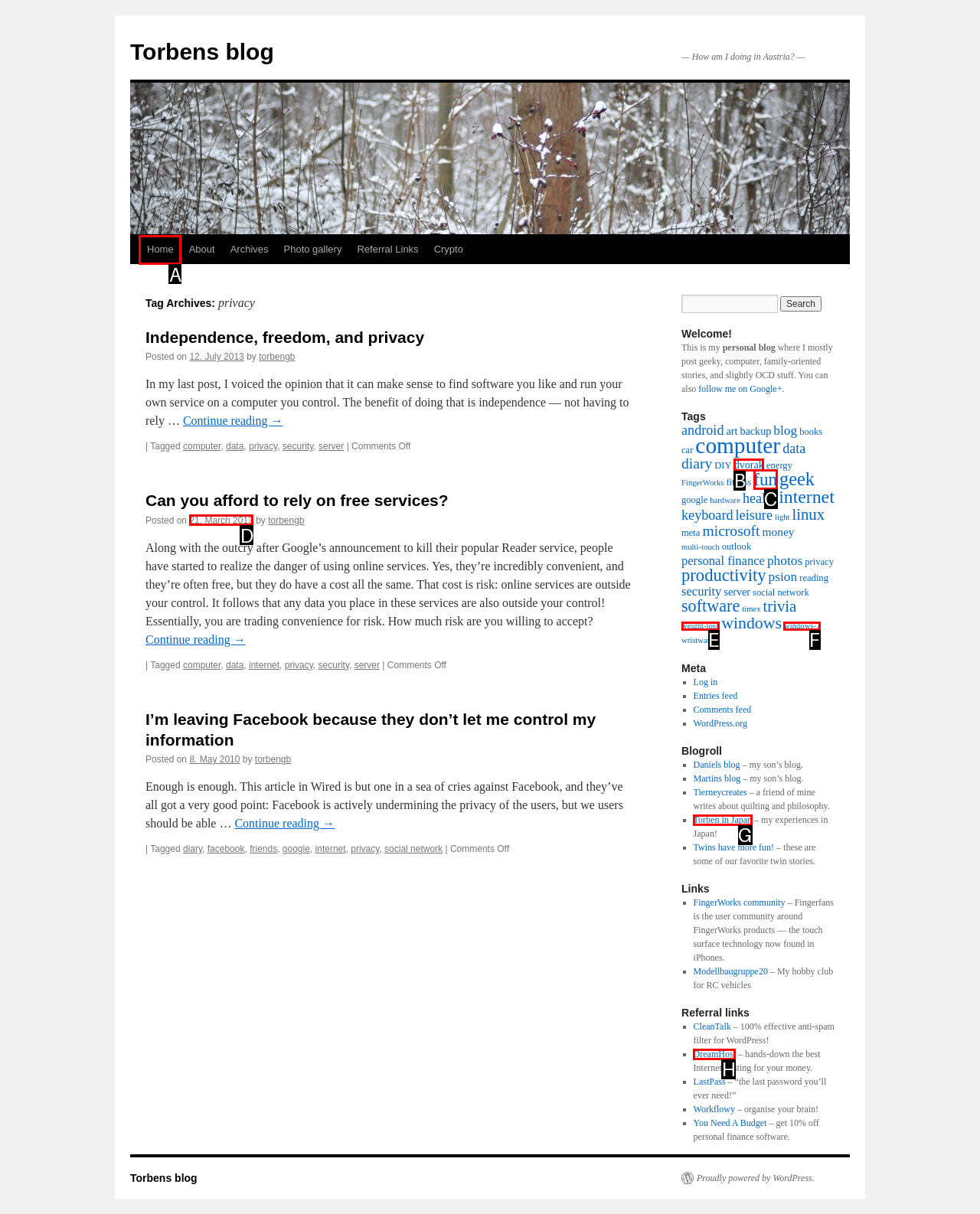Figure out which option to click to perform the following task: Click on the 'Home' link
Provide the letter of the correct option in your response.

A